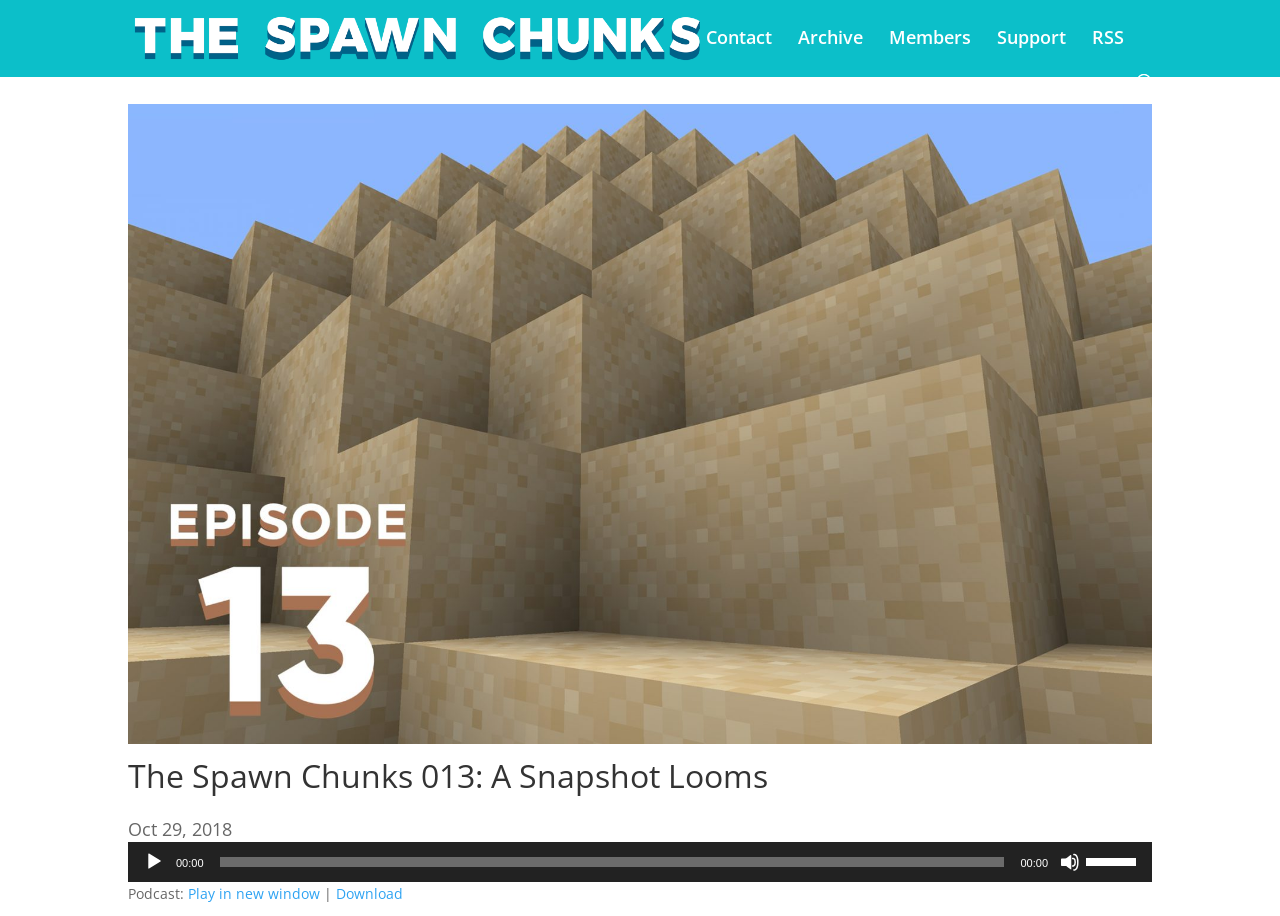Please answer the following question using a single word or phrase: What are the options to access the podcast episode?

Play in new window, Download